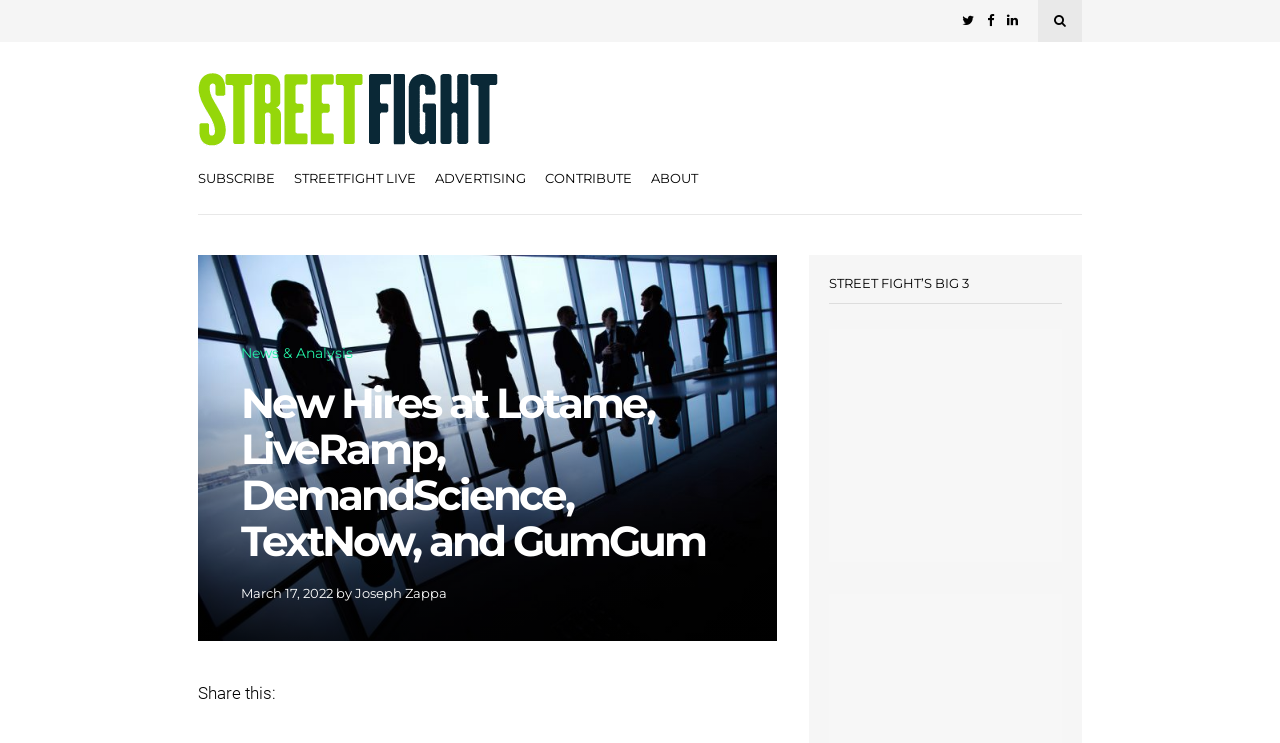Please identify the bounding box coordinates for the region that you need to click to follow this instruction: "Read news and analysis".

[0.188, 0.465, 0.276, 0.487]